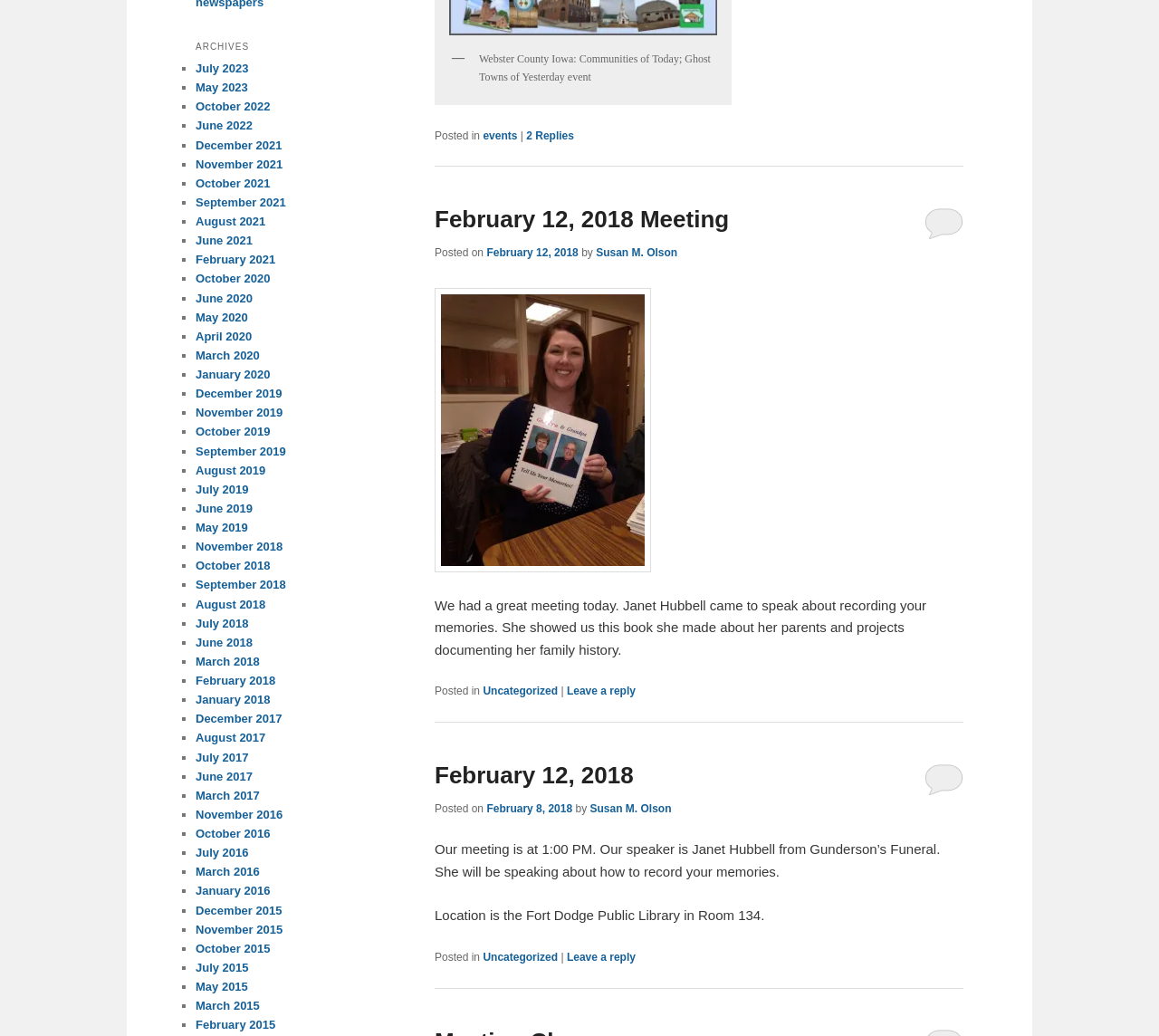Reply to the question below using a single word or brief phrase:
What is the topic of the book shown?

recording memories